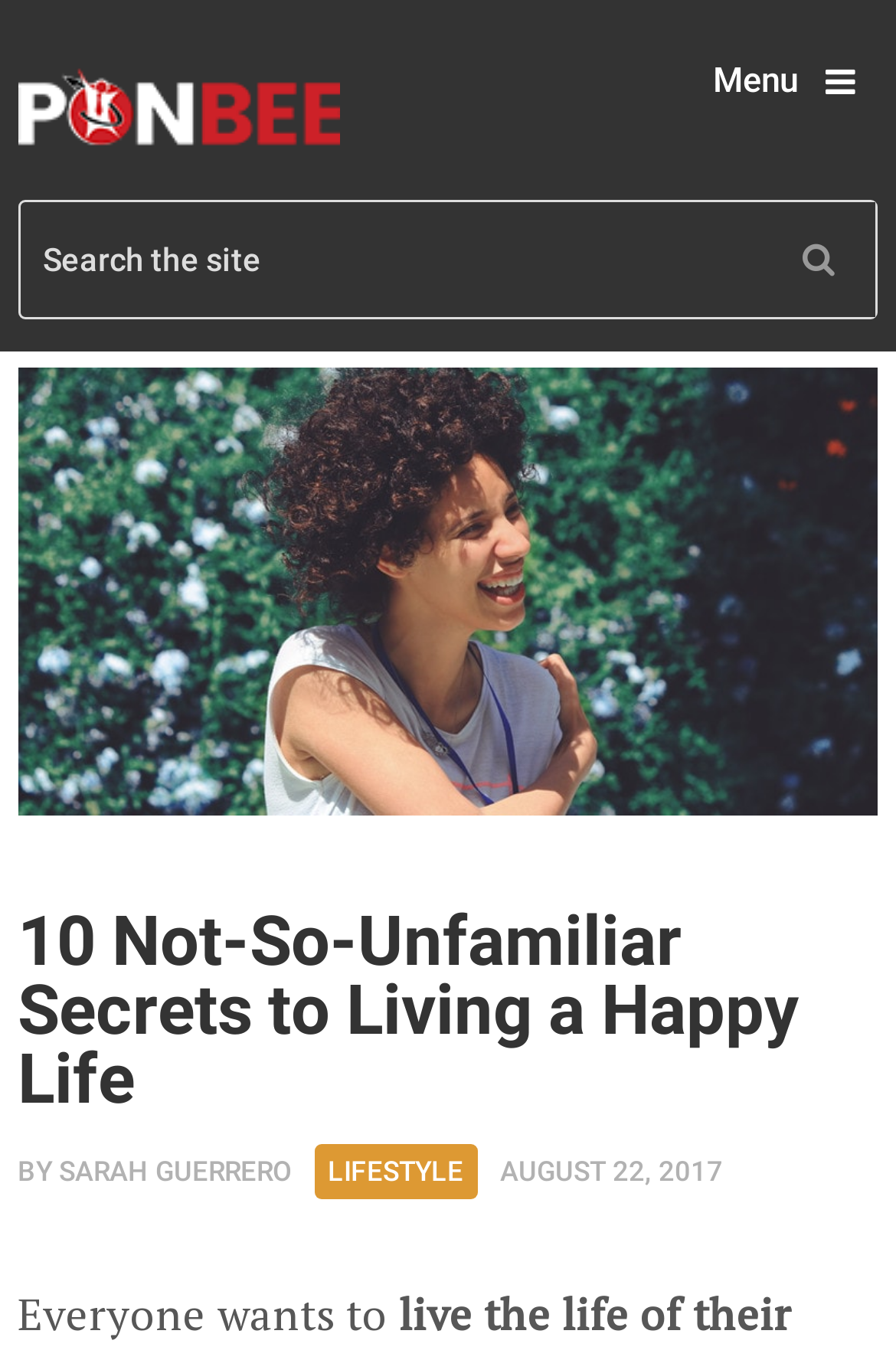Using a single word or phrase, answer the following question: 
What can be done on the webpage?

Search the site